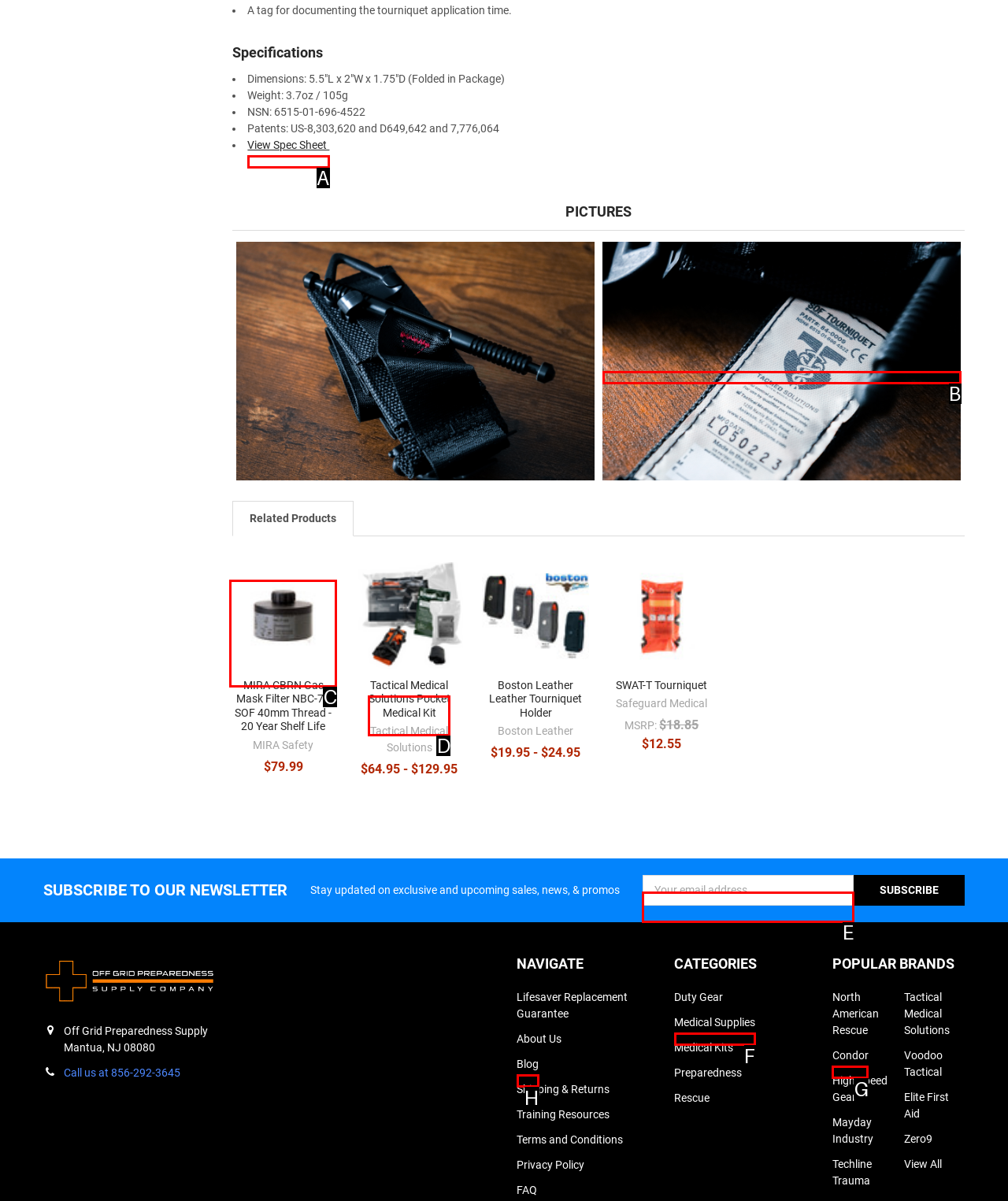Identify the HTML element that should be clicked to accomplish the task: View product details of MIRA CBRN Gas Mask Filter NBC-77 SOF
Provide the option's letter from the given choices.

C